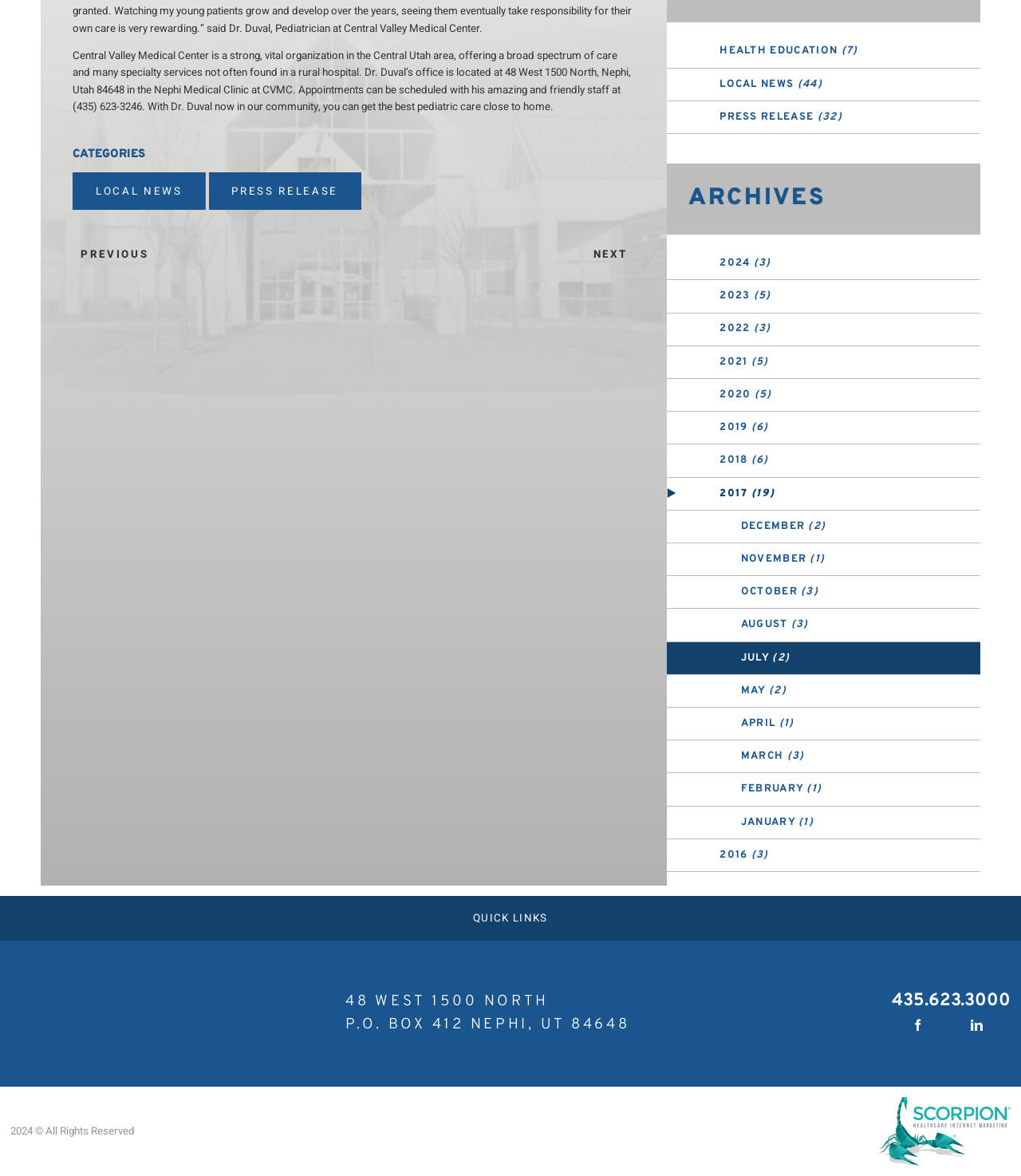Find the bounding box coordinates for the UI element whose description is: "435.623.3000". The coordinates should be four float numbers between 0 and 1, in the format [left, top, right, bottom].

[0.874, 0.841, 0.99, 0.861]